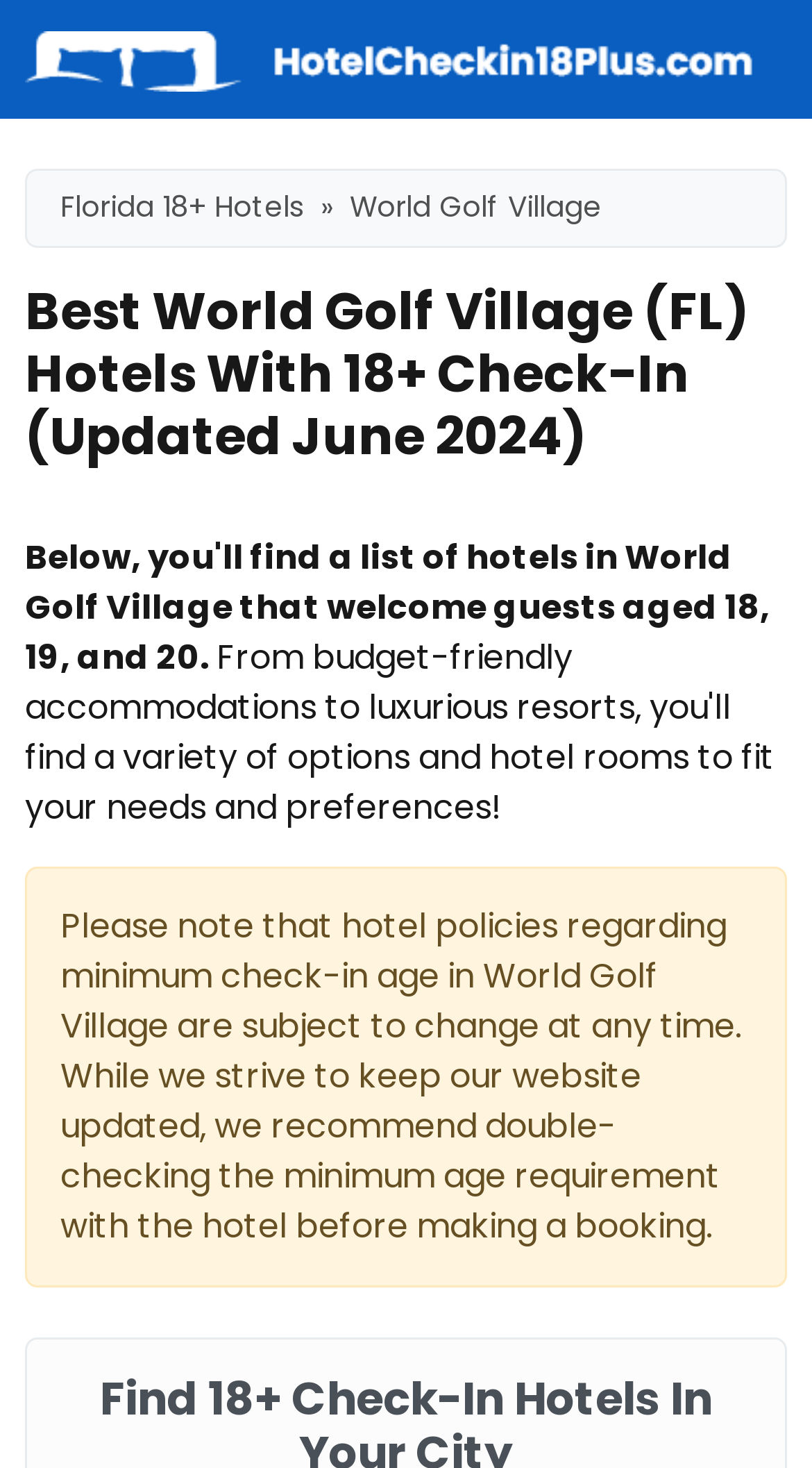Please specify the bounding box coordinates in the format (top-left x, top-left y, bottom-right x, bottom-right y), with values ranging from 0 to 1. Identify the bounding box for the UI component described as follows: alt="HotelCheckin18Plus"

[0.031, 0.011, 0.928, 0.069]